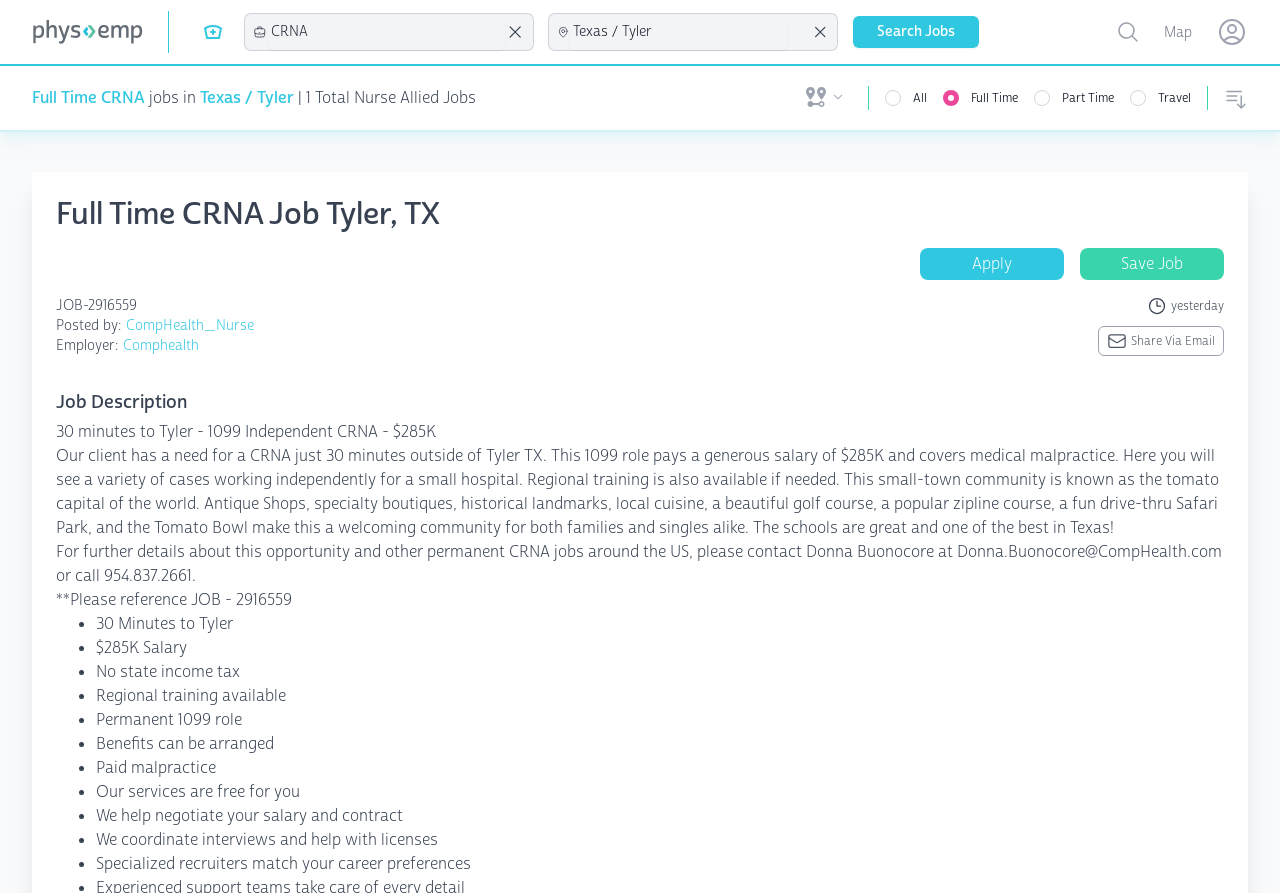Who is the employer of the job?
From the details in the image, provide a complete and detailed answer to the question.

I found the employer of the job by looking at the StaticText 'Comphealth' and the link 'CompHealth_Nurse' which suggests that the employer is Comphealth.